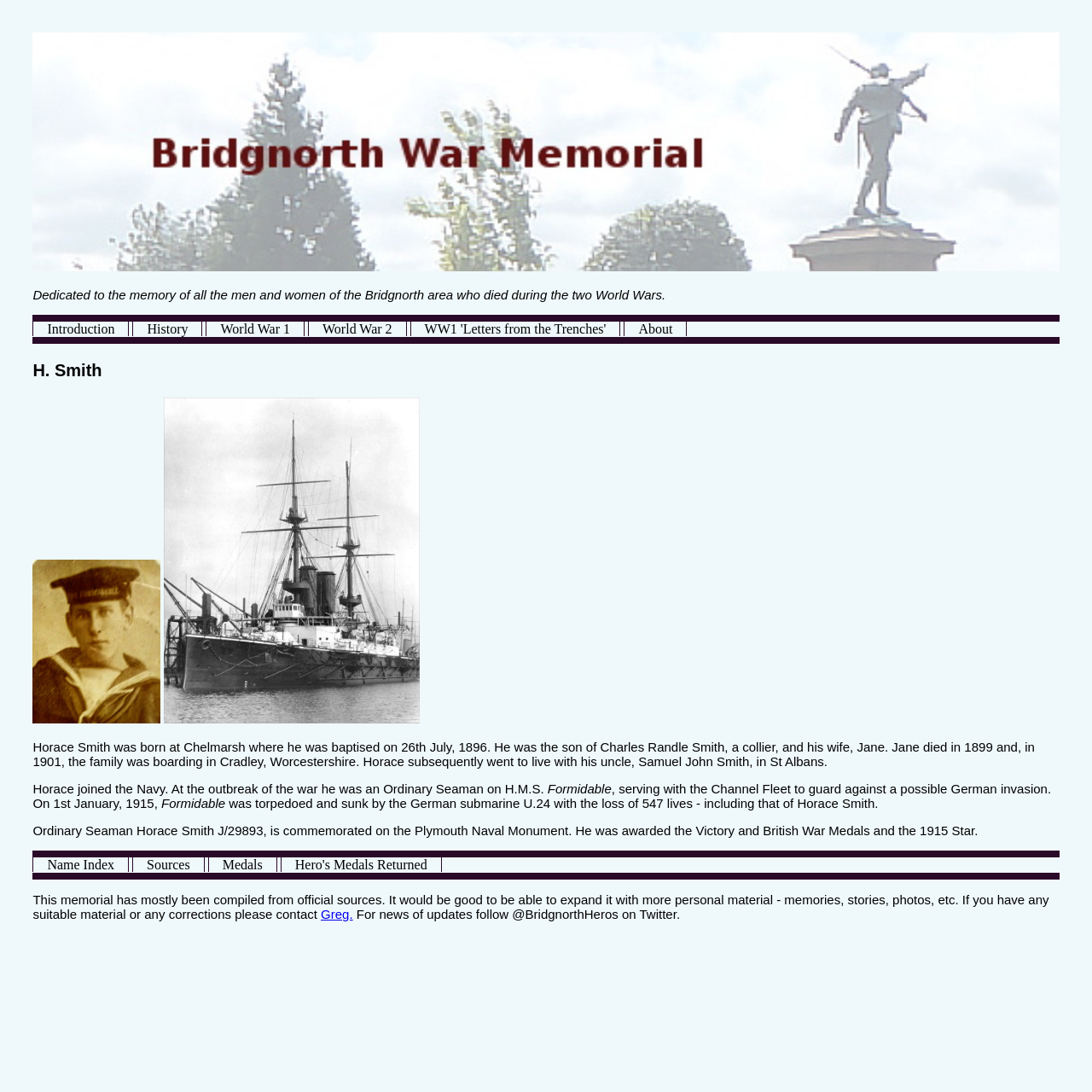Please determine the bounding box coordinates for the element that should be clicked to follow these instructions: "View World War 1 information".

[0.189, 0.291, 0.278, 0.311]